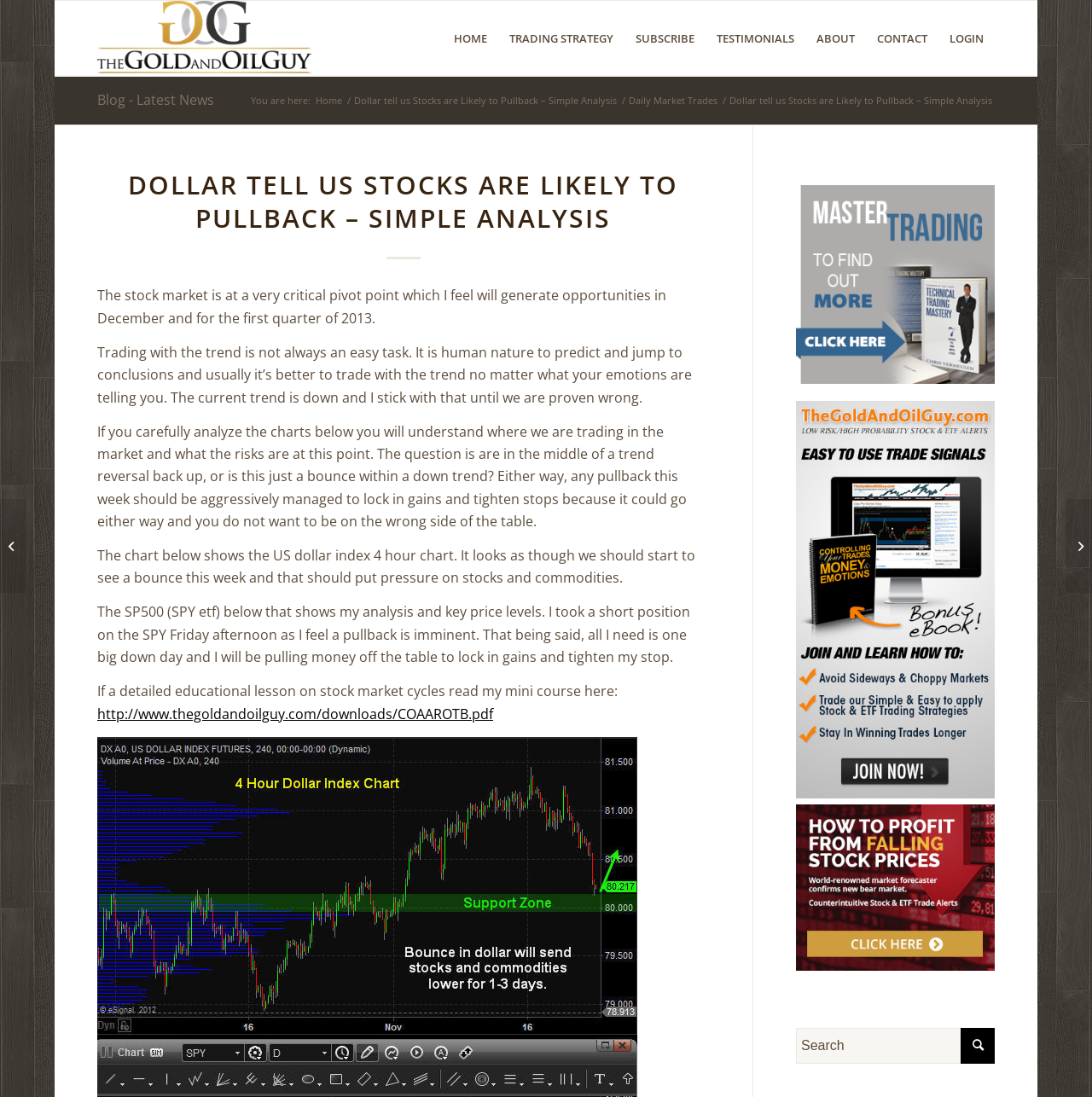Find the bounding box coordinates for the element that must be clicked to complete the instruction: "Click on the 'HOME' menu item". The coordinates should be four float numbers between 0 and 1, indicated as [left, top, right, bottom].

[0.405, 0.001, 0.456, 0.069]